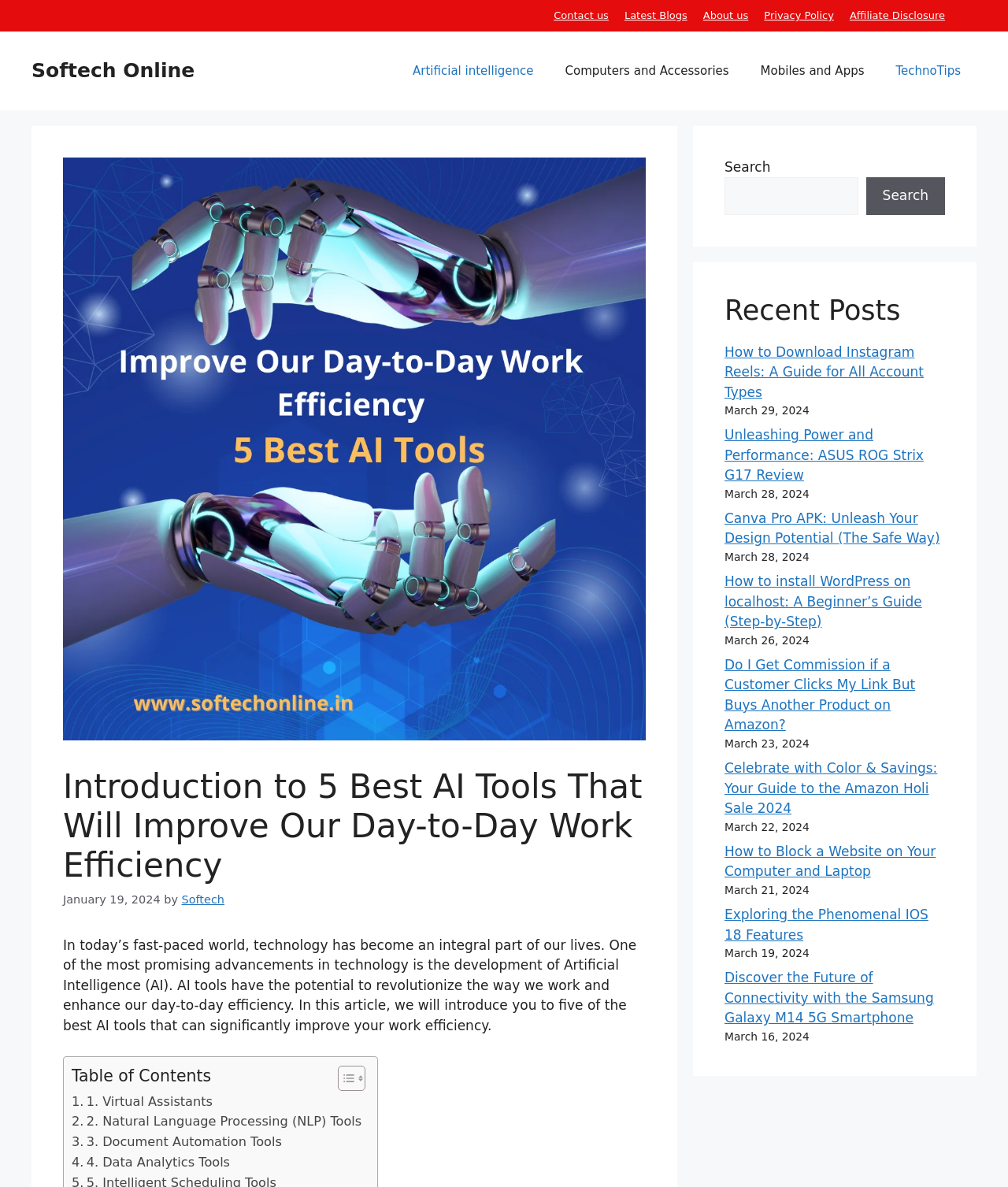What type of posts are listed in the 'Recent Posts' section?
Kindly offer a detailed explanation using the data available in the image.

The 'Recent Posts' section lists technology-related posts, including articles about Instagram Reels, ASUS ROG Strix G17 review, Canva Pro APK, and more, indicating that the website focuses on technology and related topics.